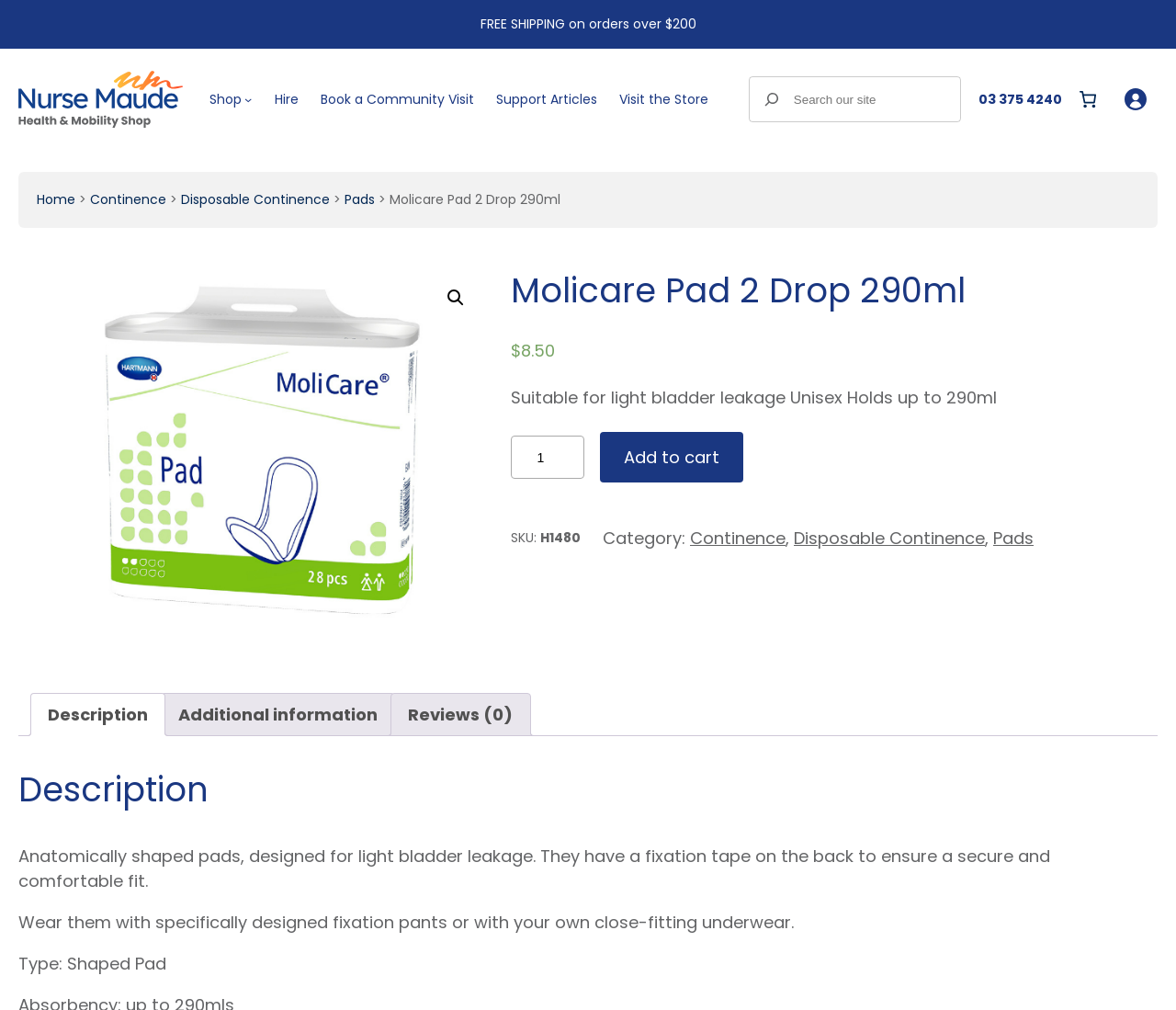What is the price of Molicare Pad 2 Drop 290ml?
From the screenshot, supply a one-word or short-phrase answer.

$8.50